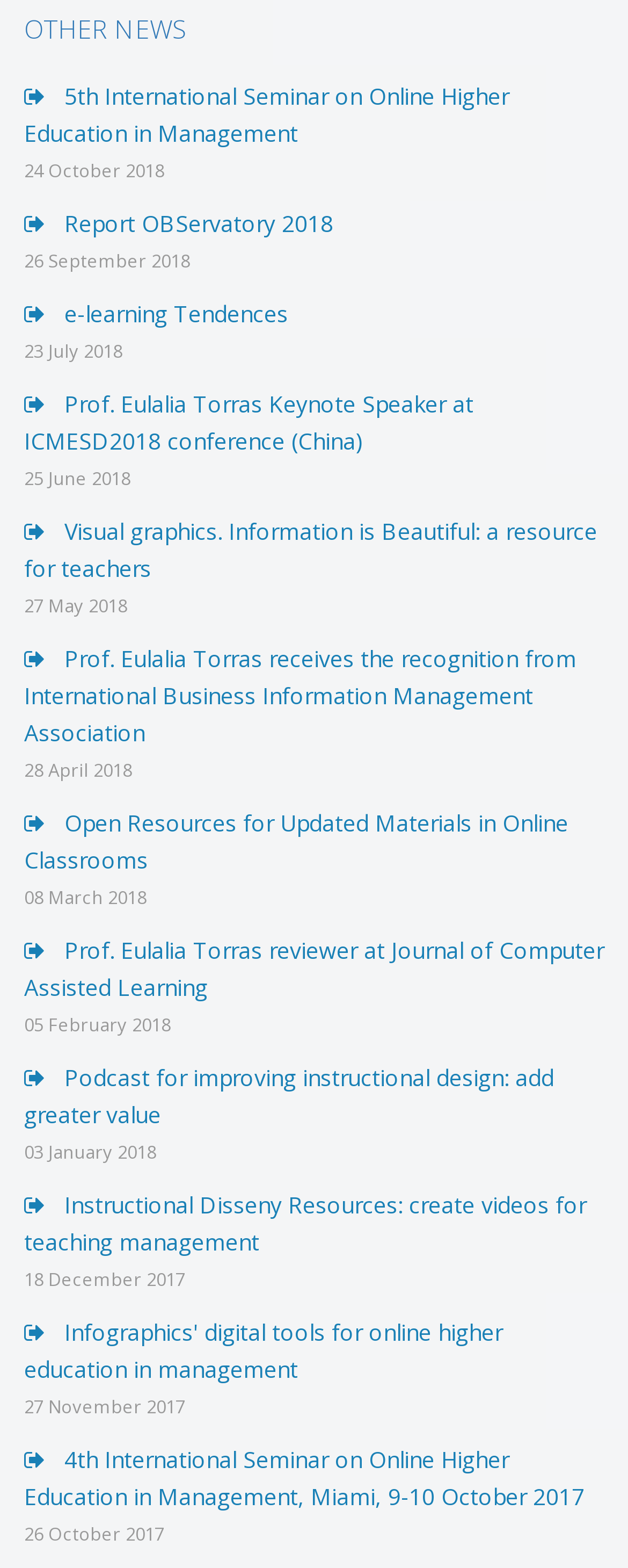How many links are there on the webpage?
Using the screenshot, give a one-word or short phrase answer.

15